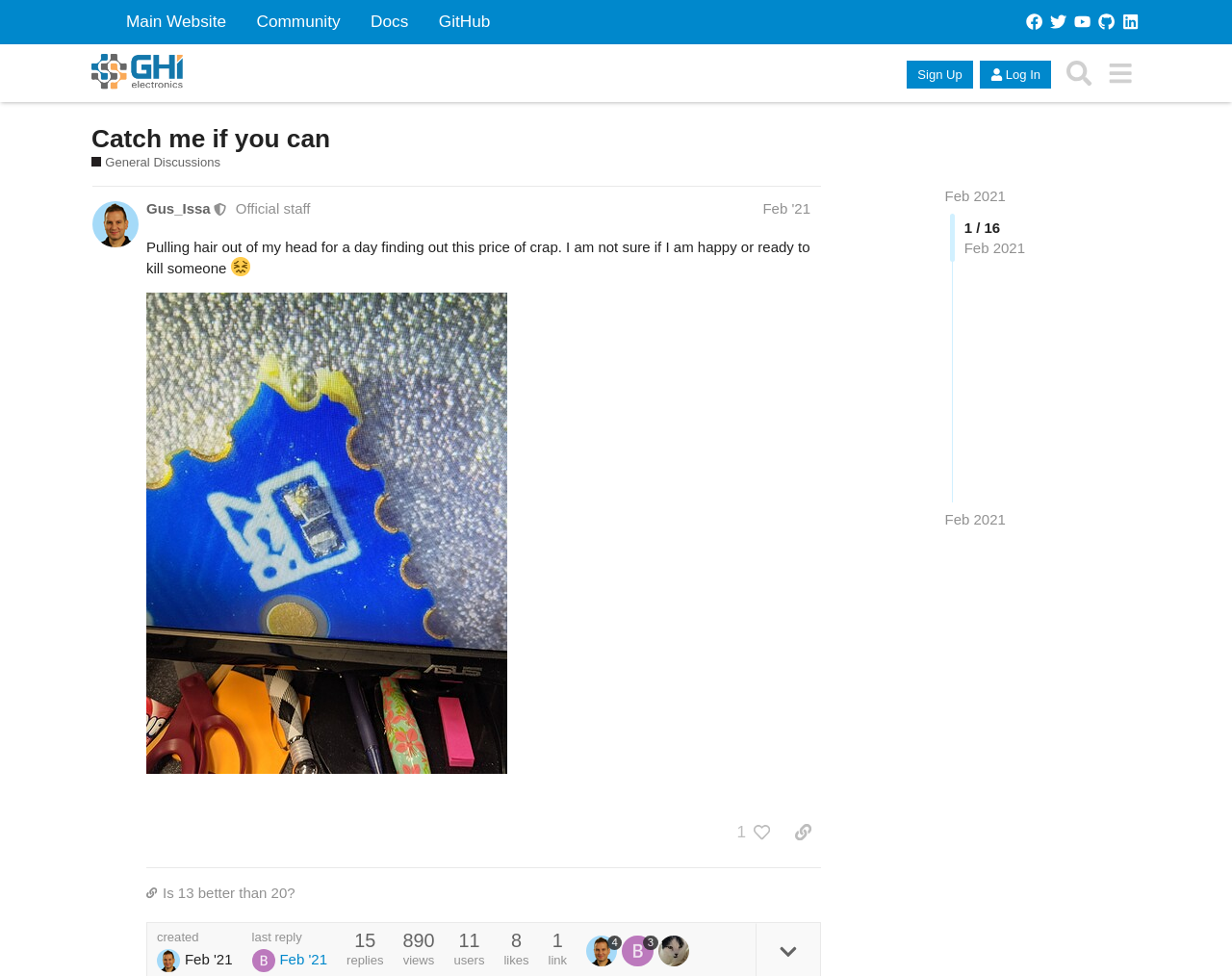Determine the bounding box coordinates of the clickable region to execute the instruction: "View the post of Gus_Issa". The coordinates should be four float numbers between 0 and 1, denoted as [left, top, right, bottom].

[0.119, 0.203, 0.171, 0.224]